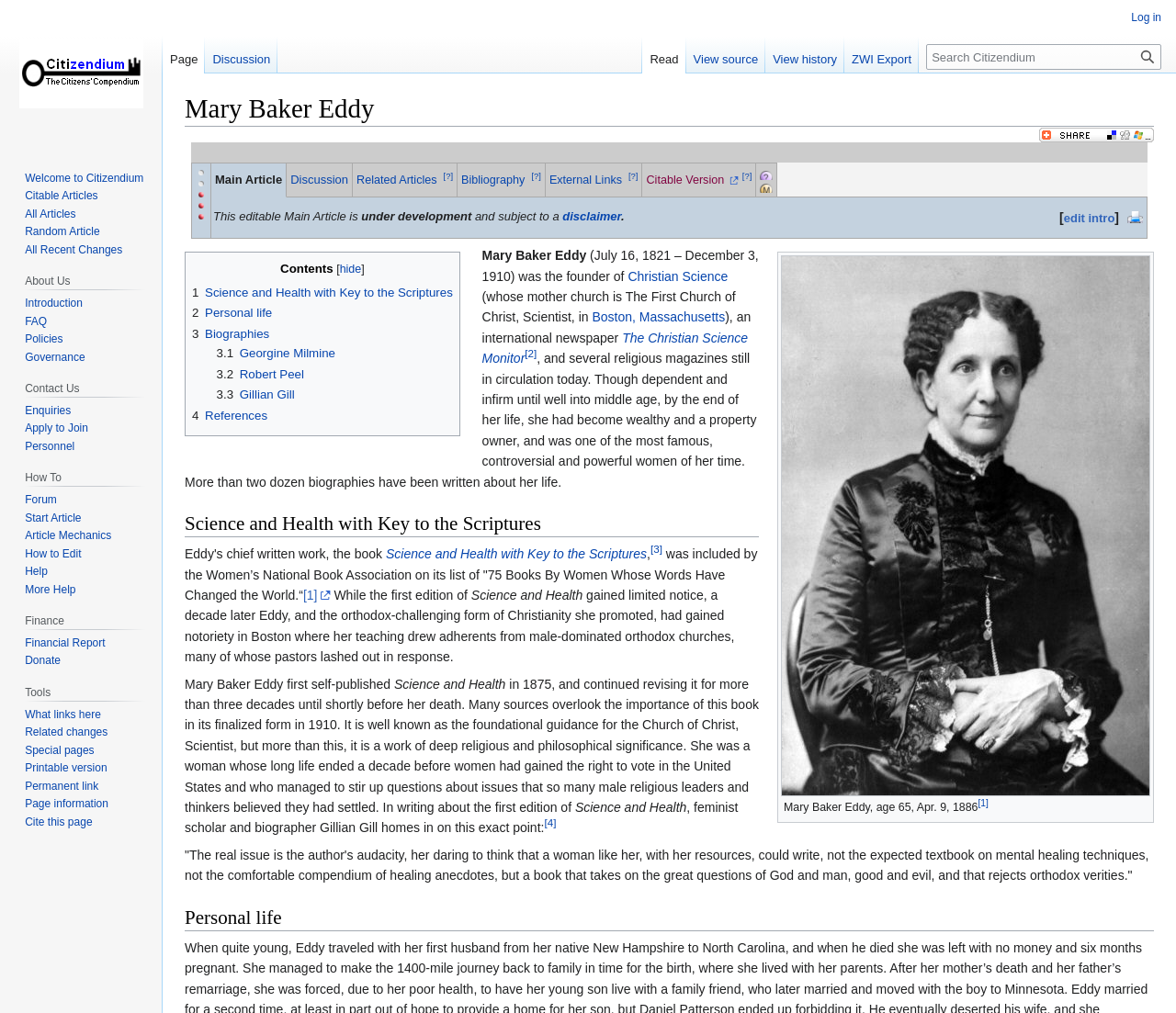Please provide a short answer using a single word or phrase for the question:
When was Mary Baker Eddy's photograph taken?

Apr. 9, 1886